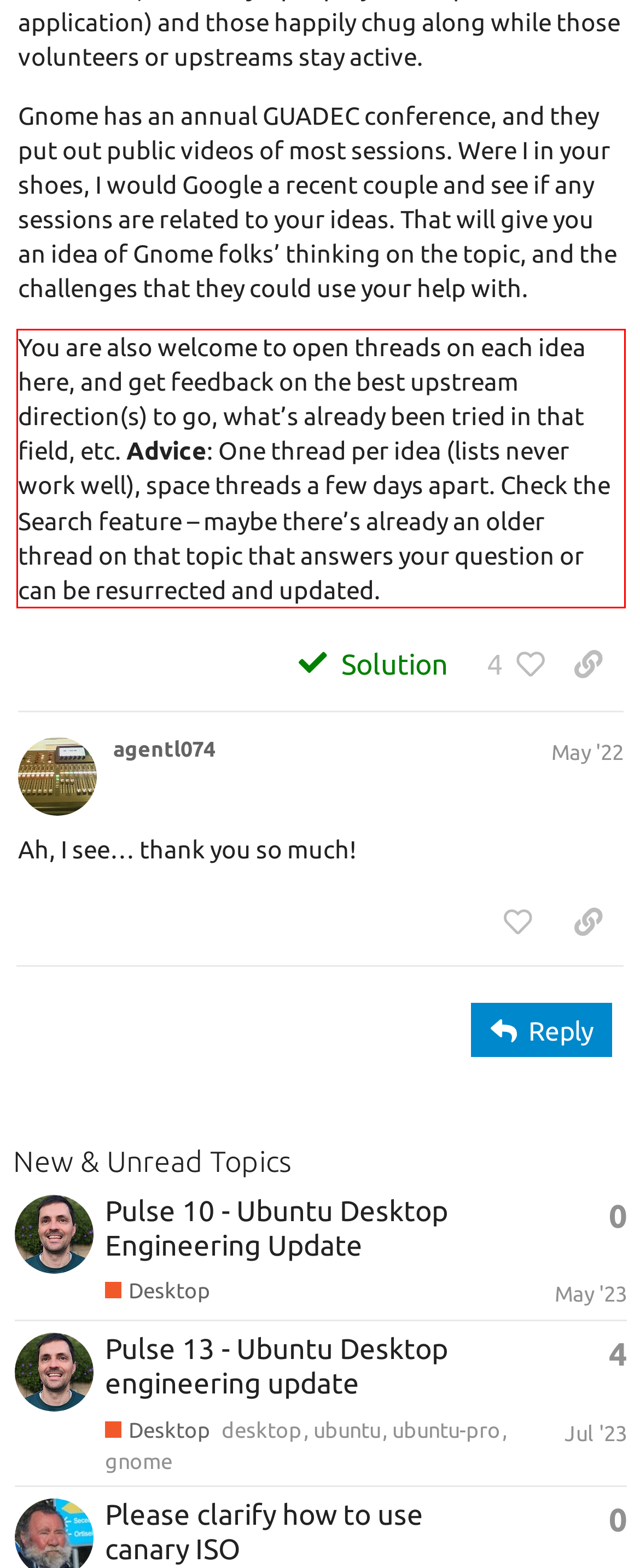Please perform OCR on the text within the red rectangle in the webpage screenshot and return the text content.

You are also welcome to open threads on each idea here, and get feedback on the best upstream direction(s) to go, what’s already been tried in that field, etc. Advice: One thread per idea (lists never work well), space threads a few days apart. Check the Search feature – maybe there’s already an older thread on that topic that answers your question or can be resurrected and updated.